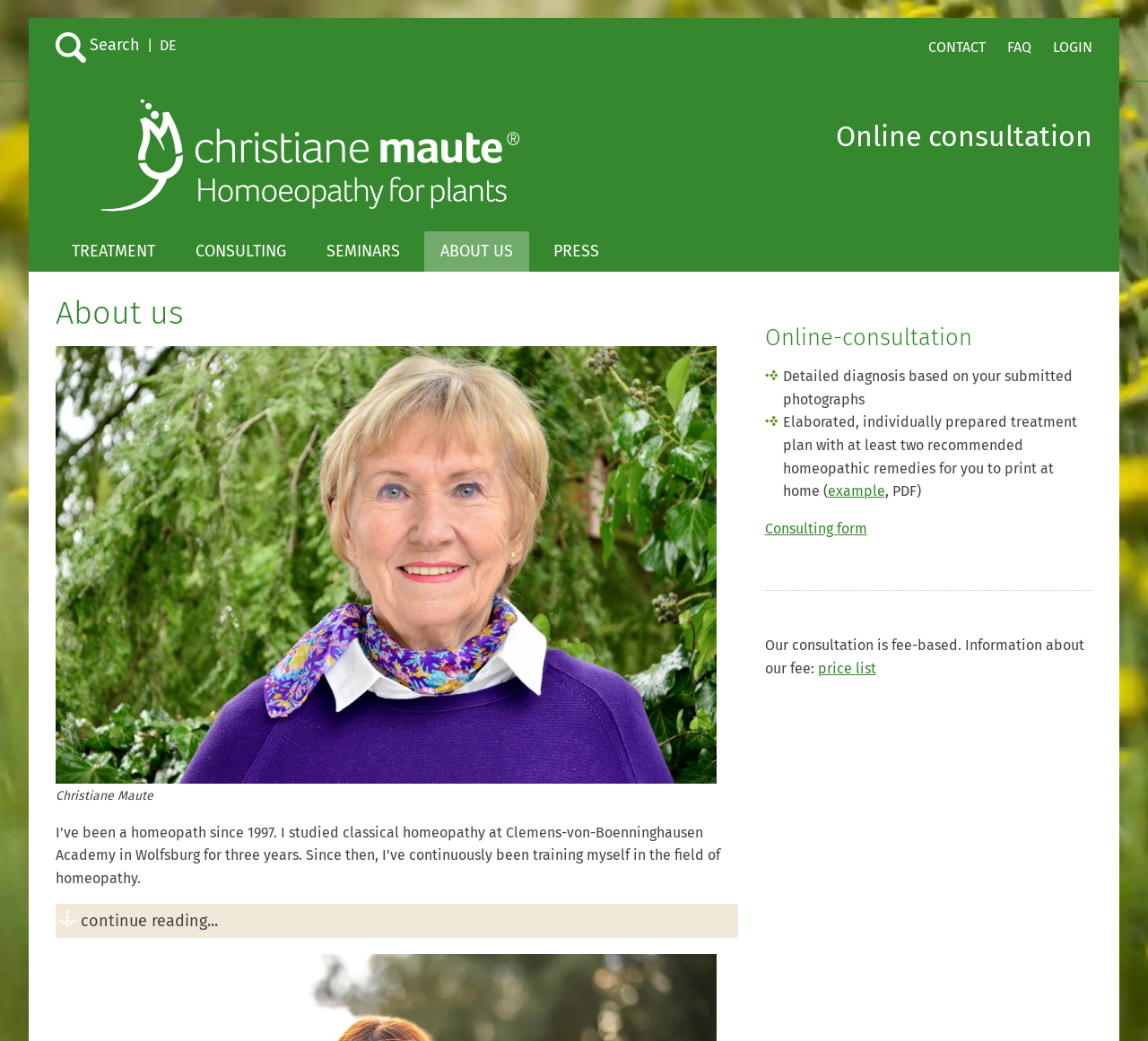Using the format (top-left x, top-left y, bottom-right x, bottom-right y), and given the element description, identify the bounding box coordinates within the screenshot: Consulting

[0.163, 0.222, 0.256, 0.261]